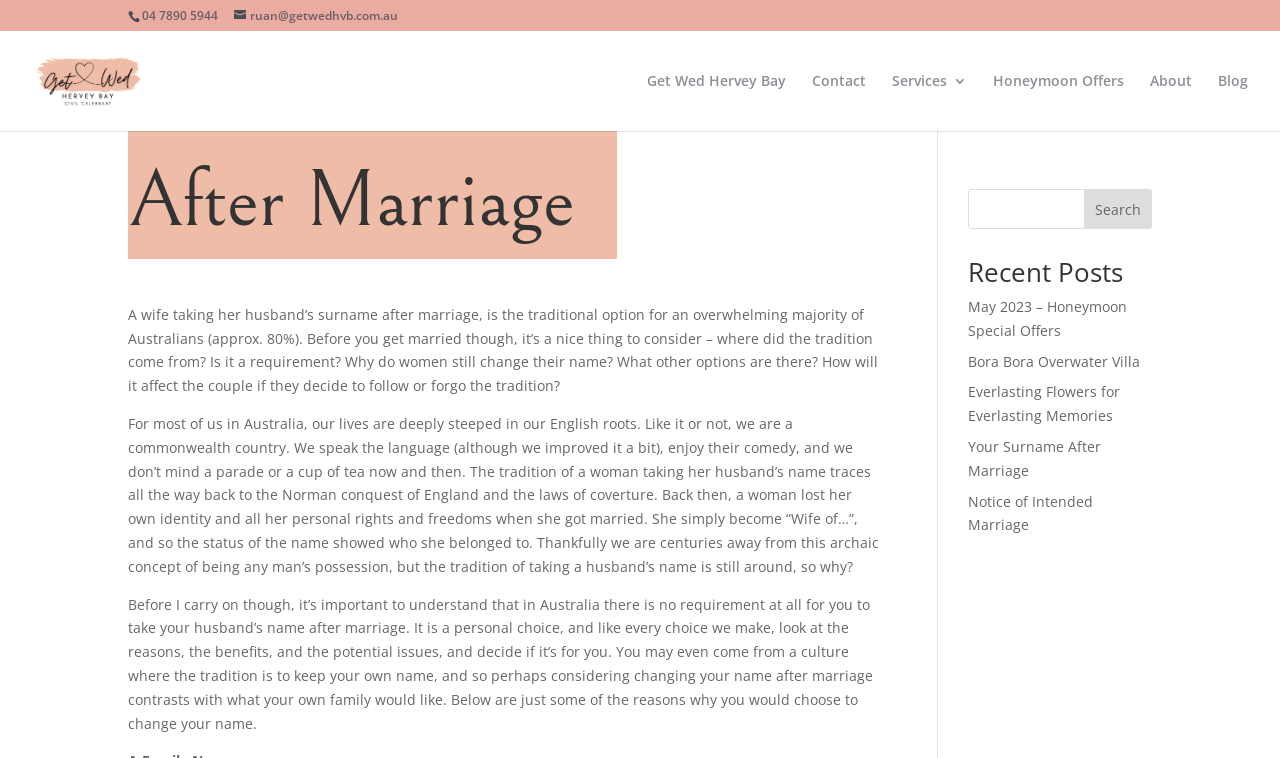Construct a comprehensive description capturing every detail on the webpage.

The webpage is about "Your Surname After Marriage" and is provided by "Get Wed Hervey Bay". At the top, there is a phone number "04 7890 5944" and an email address "ruan@getwedhvb.com.au". Below them, there is a logo of "Get Wed Hervey Bay" with a link to the website's homepage.

On the top-right corner, there is a navigation menu with links to "Get Wed Hervey Bay", "Contact", "Services 3", "Honeymoon Offers", "About", and "Blog". 

The main content of the webpage is divided into two sections. The first section has a heading "Your Surname After Marriage" and discusses the tradition of a woman taking her husband's surname after marriage, its origins, and the reasons why women still change their names. 

The second section has a heading "Recent Posts" and lists several blog posts, including "May 2023 – Honeymoon Special Offers", "Bora Bora Overwater Villa", "Everlasting Flowers for Everlasting Memories", "Your Surname After Marriage", and "Notice of Intended Marriage". Each post has a link to its full content.

On the right side of the webpage, there is a search box with a "Search" button.